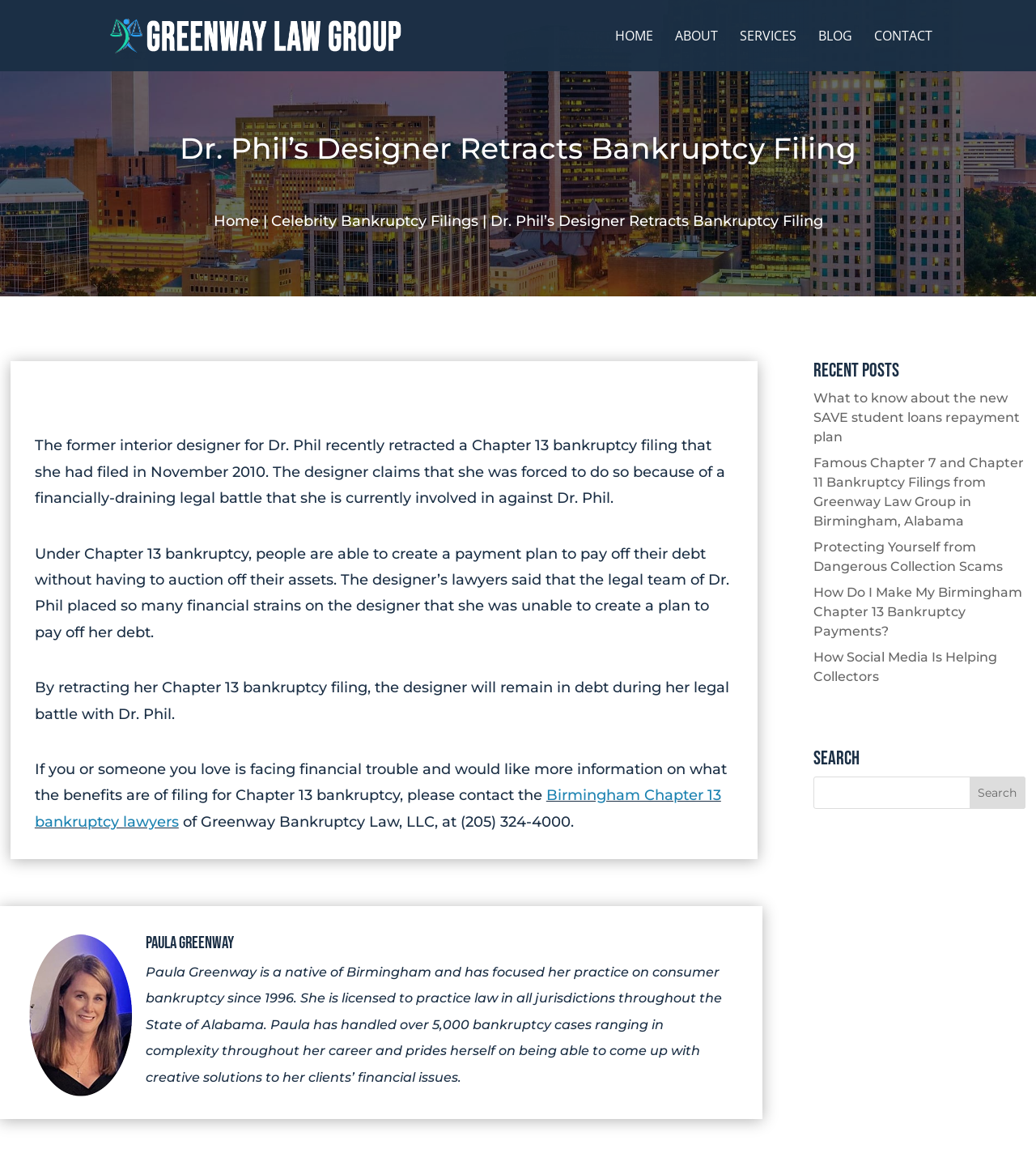Find the bounding box coordinates for the area that must be clicked to perform this action: "Click the link '665'".

None